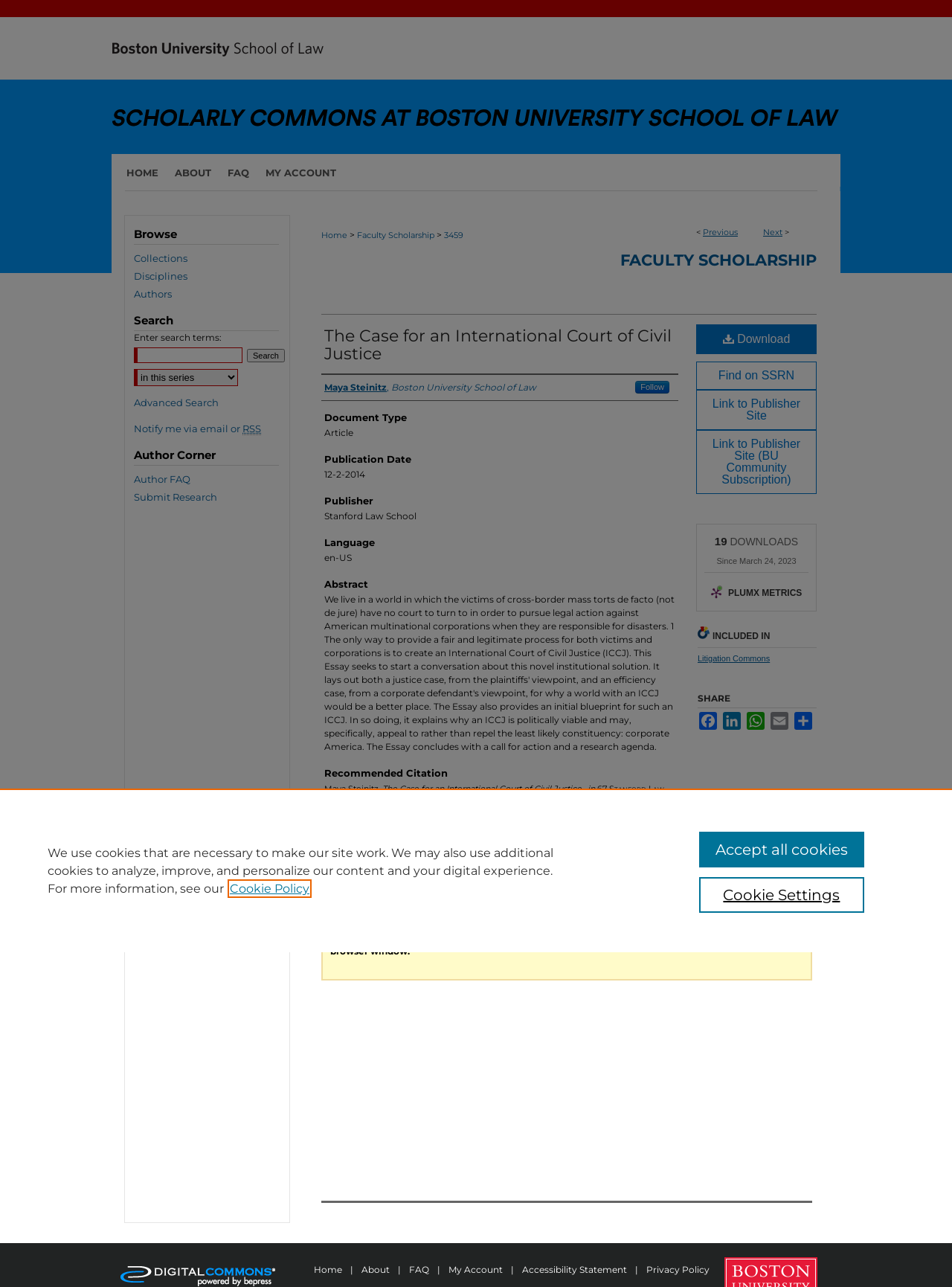Extract the primary heading text from the webpage.

The Case for an International Court of Civil Justice